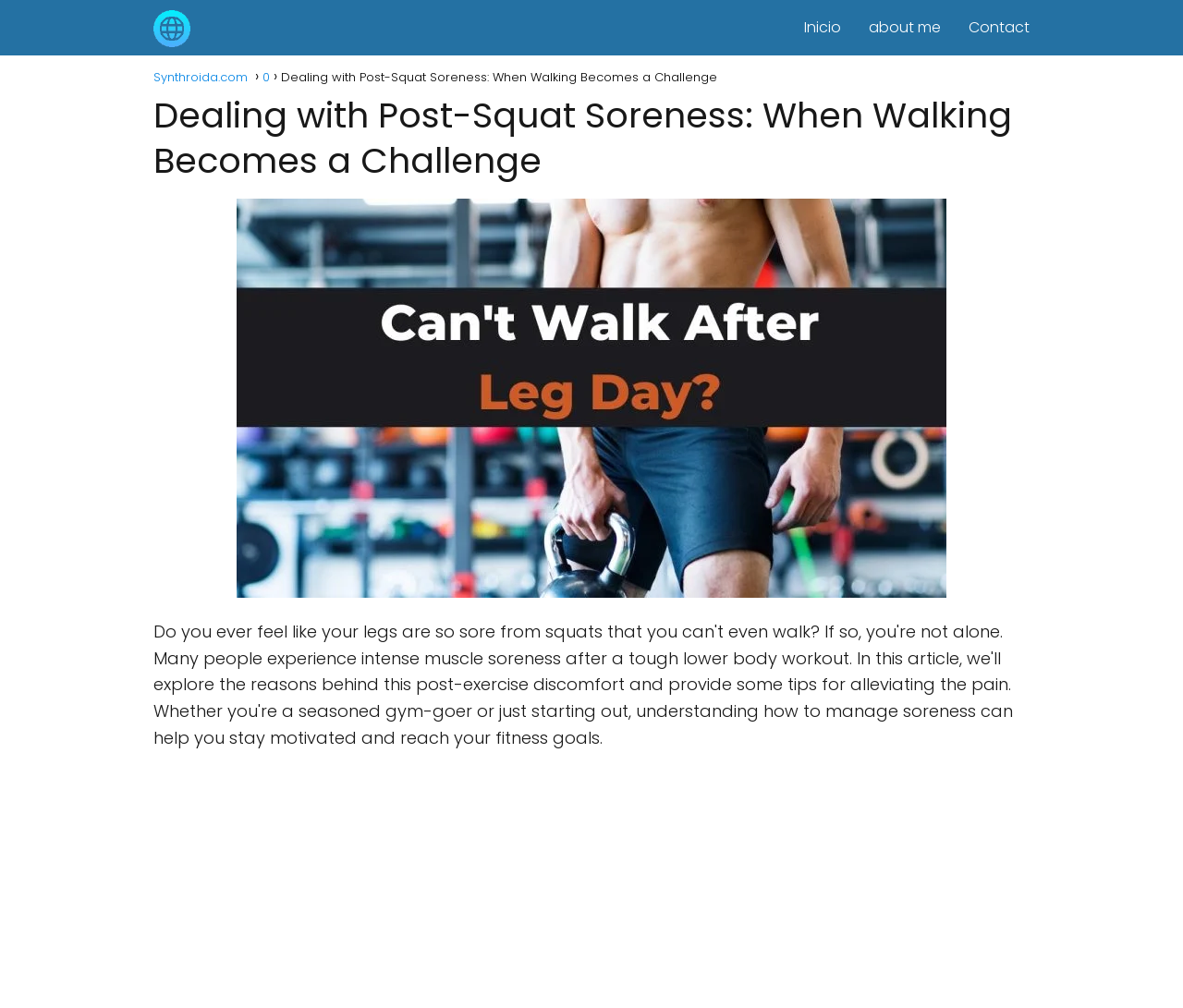What is the topic of the webpage?
Please provide a comprehensive answer based on the details in the screenshot.

The topic of the webpage is 'Dealing with Post-Squat Soreness: When Walking Becomes a Challenge', which is indicated by the heading with a bounding box of [0.13, 0.092, 0.87, 0.182] and the static text with a bounding box of [0.237, 0.068, 0.606, 0.085].